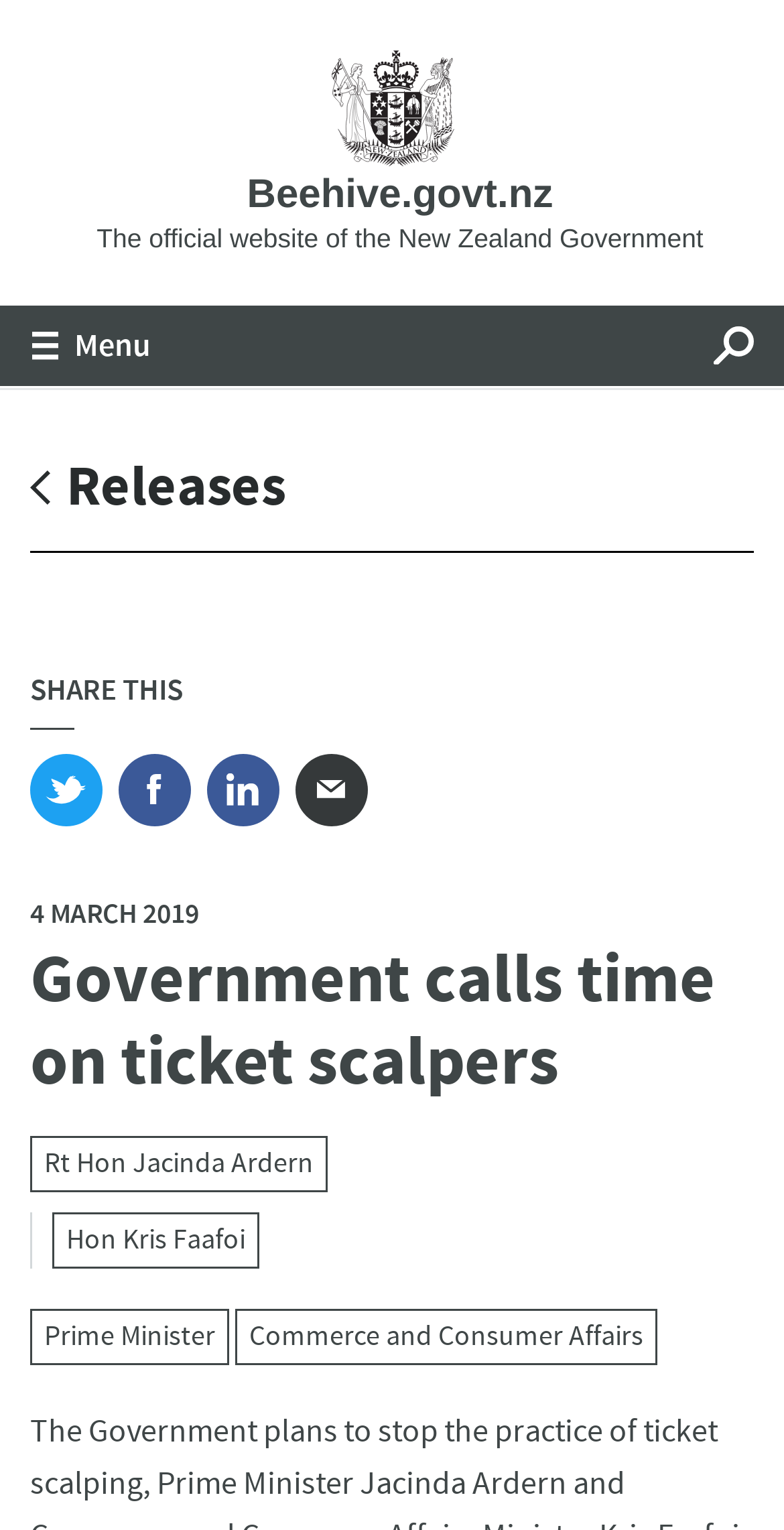Find the bounding box coordinates for the area that should be clicked to accomplish the instruction: "Read the article about Cz Shadow 2 Grip".

None